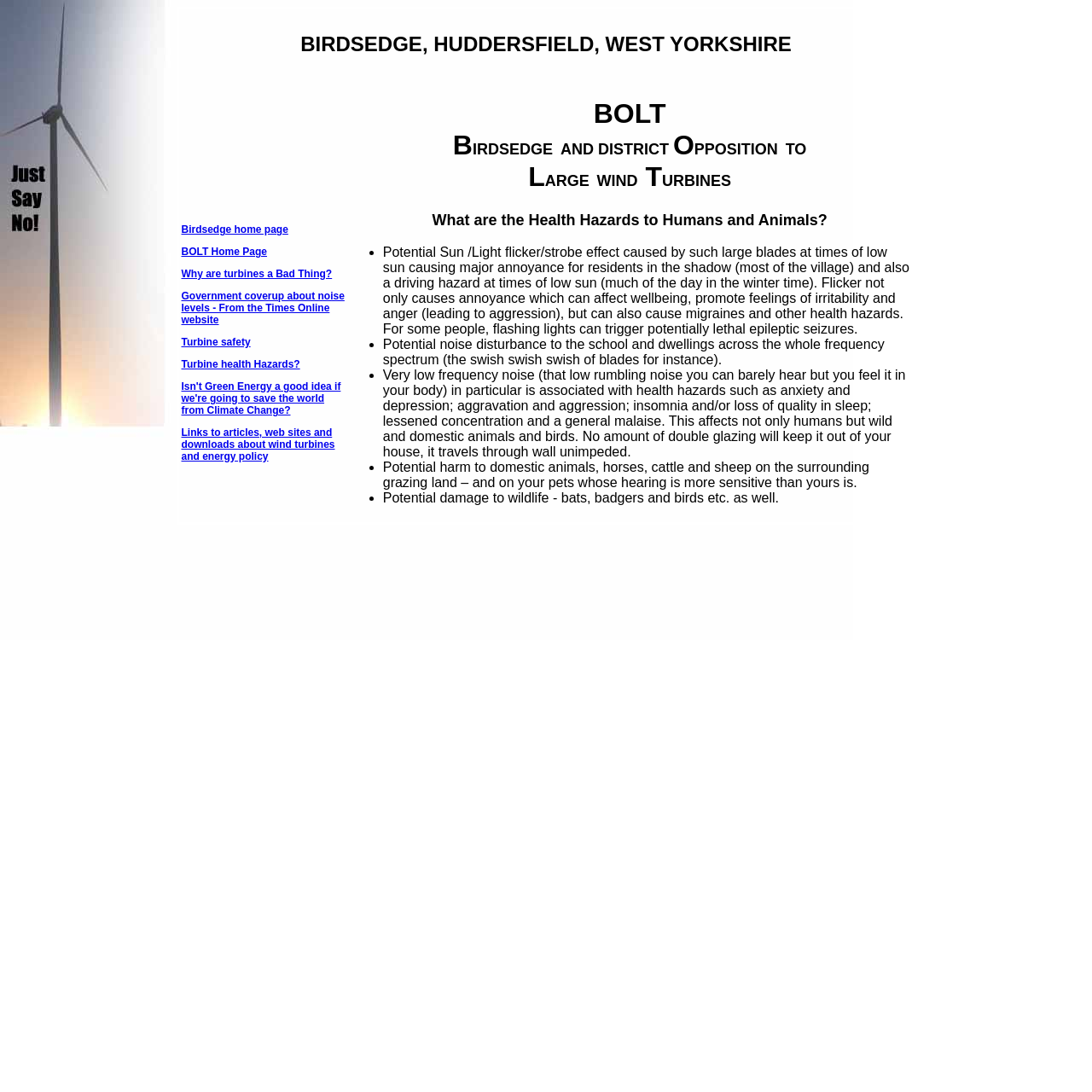Specify the bounding box coordinates of the element's area that should be clicked to execute the given instruction: "Click on Birdsedge home page". The coordinates should be four float numbers between 0 and 1, i.e., [left, top, right, bottom].

[0.166, 0.205, 0.264, 0.216]